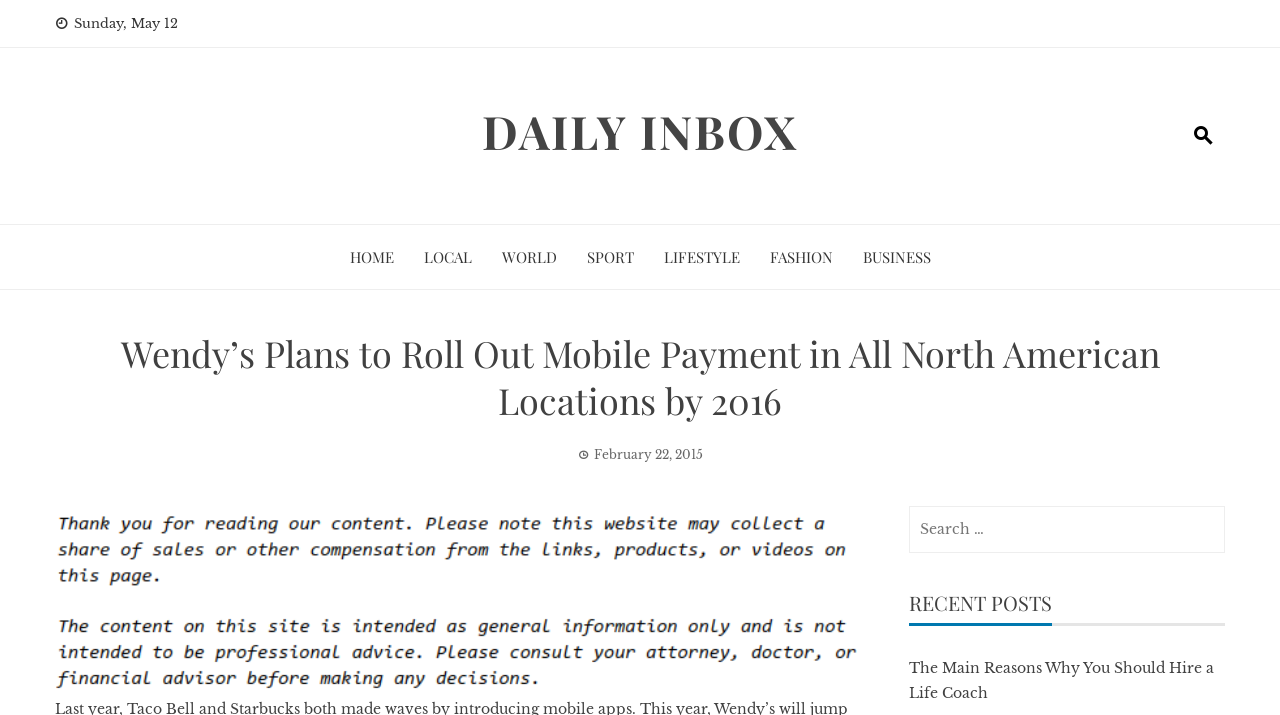Find the bounding box coordinates of the UI element according to this description: "Fashion".

[0.601, 0.338, 0.65, 0.382]